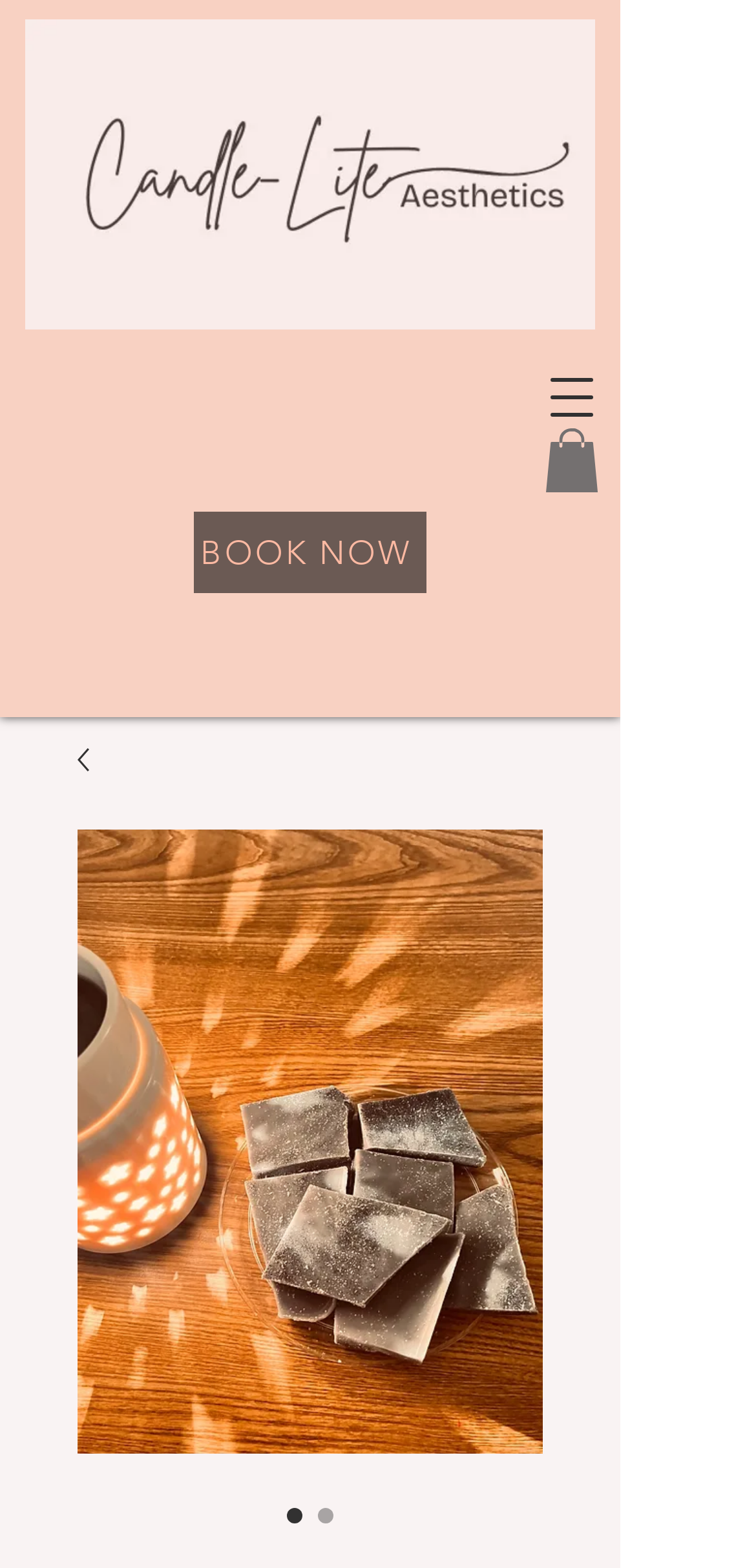Answer in one word or a short phrase: 
What is the name of the product?

Midnight Brittle Wax